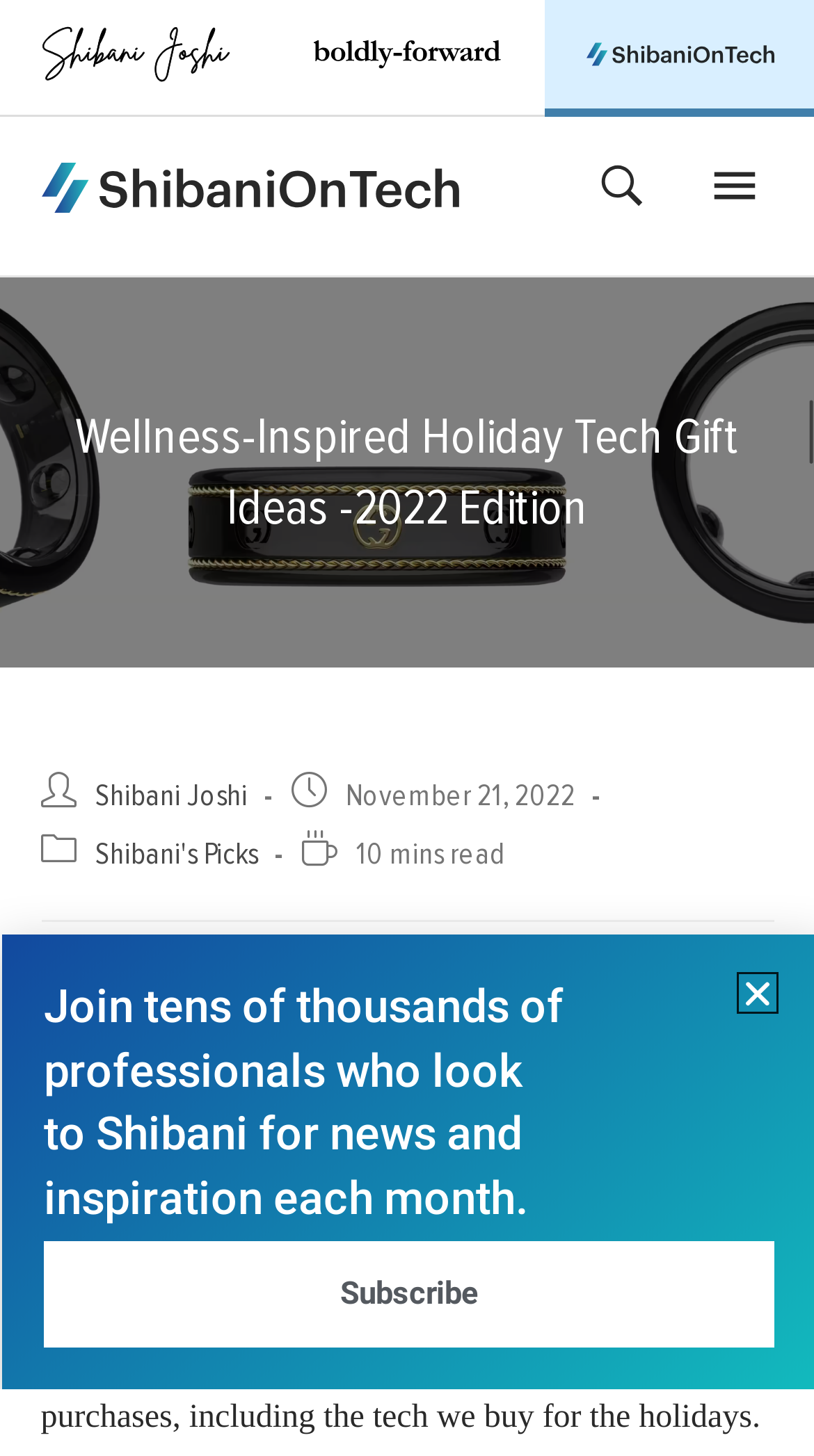Using the webpage screenshot and the element description SEARCH, determine the bounding box coordinates. Specify the coordinates in the format (top-left x, top-left y, bottom-right x, bottom-right y) with values ranging from 0 to 1.

None